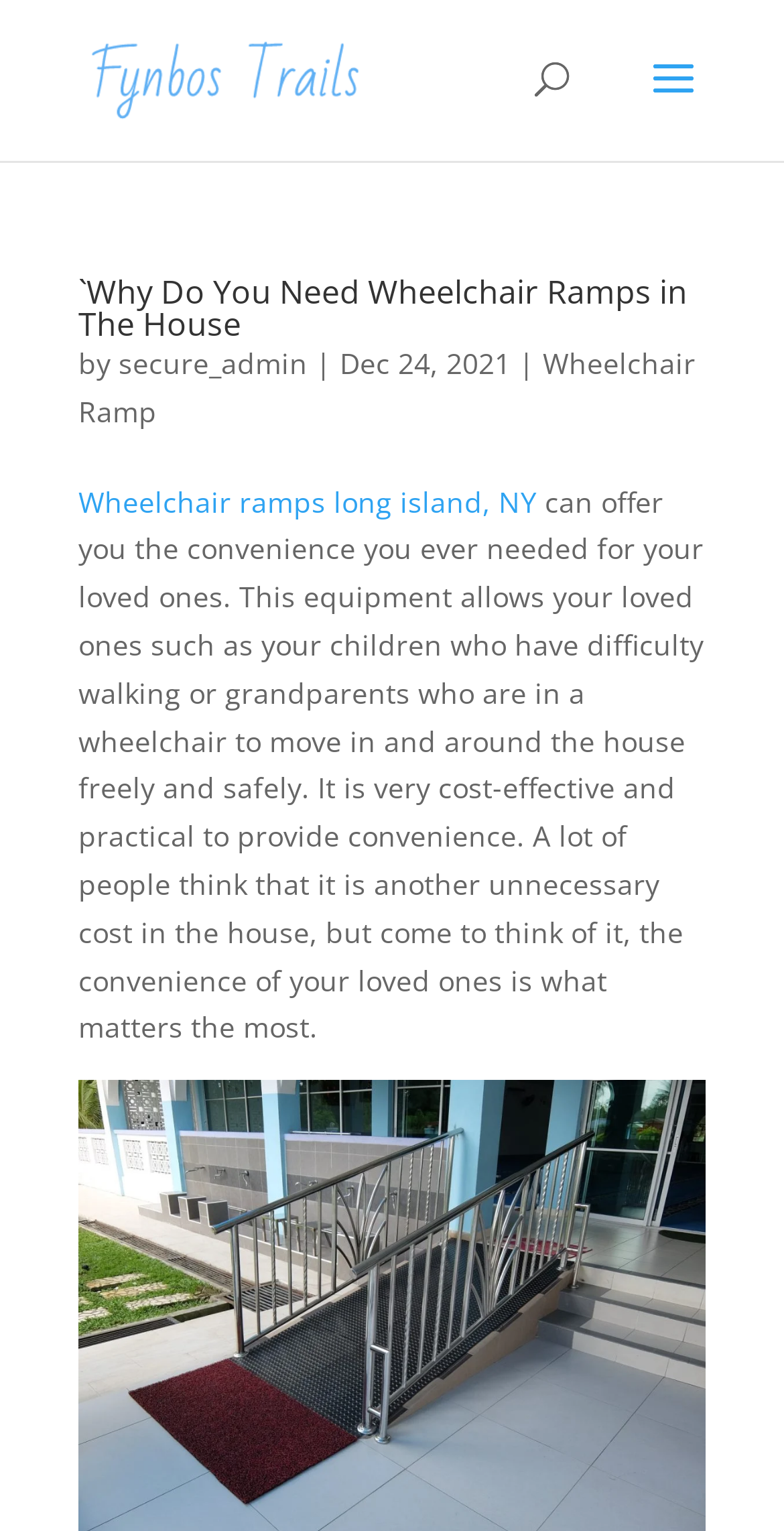Write an elaborate caption that captures the essence of the webpage.

The webpage is about Wheelchair Ramps, specifically the archives of Fynbos Trails. At the top left, there is a link to "Fynbos Trails" accompanied by an image with the same name. Below this, there is a search bar that spans almost the entire width of the page.

The main content of the page is divided into sections, with a heading that reads "Why Do You Need Wheelchair Ramps in The House". Below this heading, there is a link with the same text, followed by the author's name "secure_admin" and the date "Dec 24, 2021". 

To the right of the author's name, there is a link to "Wheelchair Ramp" and another link to "Wheelchair ramps long island, NY". Below these links, there is a paragraph of text that explains the benefits of having a wheelchair ramp in the house, including convenience, cost-effectiveness, and practicality. This text spans almost the entire width of the page.